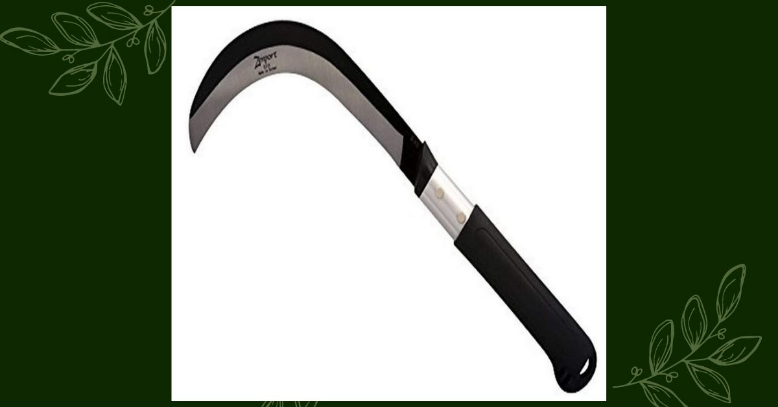Provide an in-depth description of the image you see.

This image showcases a sleek, curved harvesting sickle, specifically the Zenport K310 K10 model, which is highlighted in the context of essential gardening tools. The sickle features a sharp, metal blade designed for efficient cutting and gathering of crops, complemented by an ergonomic handle that ensures comfort during use. The tool is pivotal in agricultural practices, aiding gardeners and farmers in harvesting tasks. This image not only emphasizes the sickle's design but also aligns with the content surrounding the best harvesting tools available, underlining the importance of selecting the right equipment for successful farming techniques.